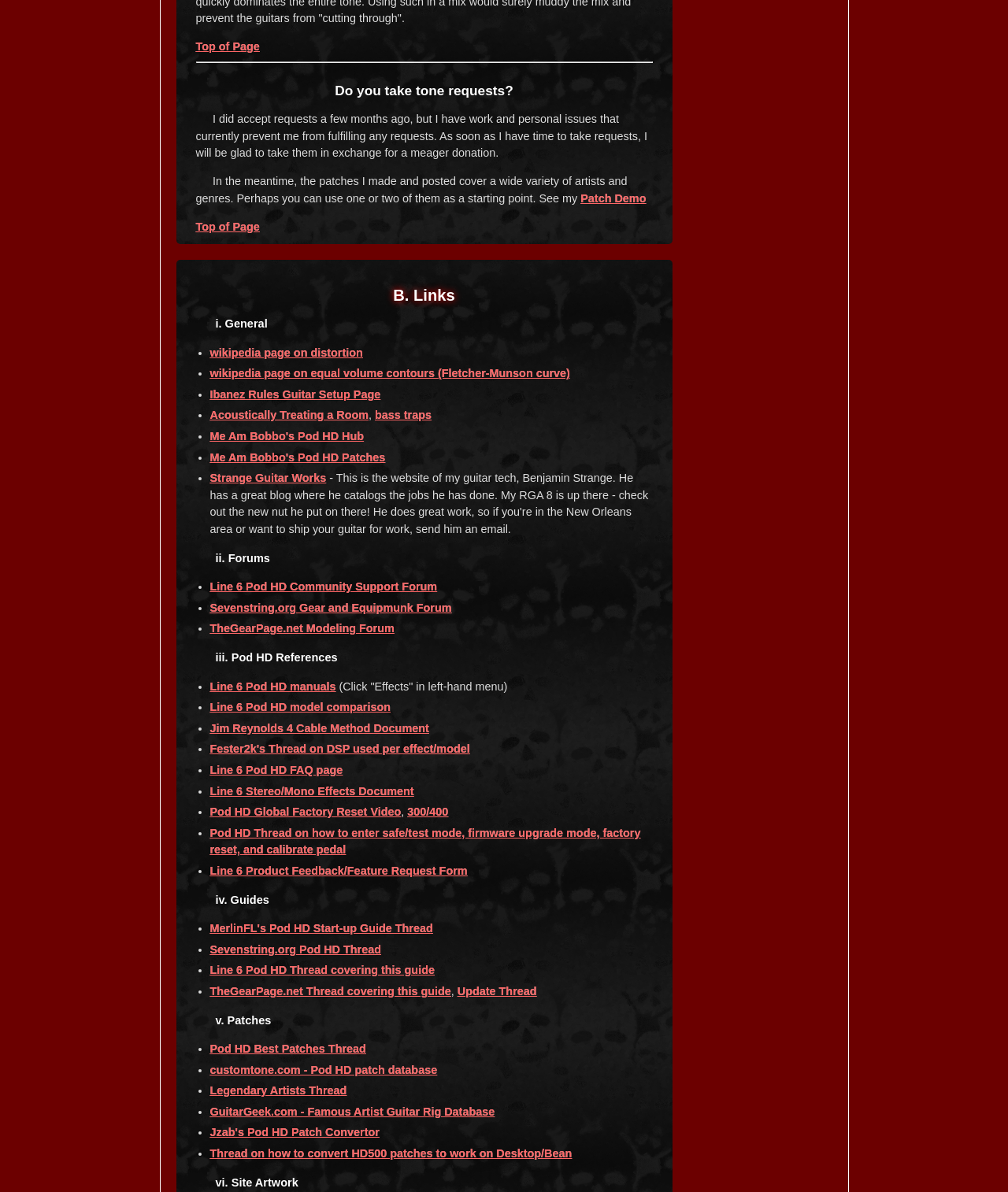Please study the image and answer the question comprehensively:
What is the topic of the 'B. Links' section?

The 'B. Links' section appears to be a collection of links to various resources, including Wikipedia pages, forums, and other websites related to guitar and music.